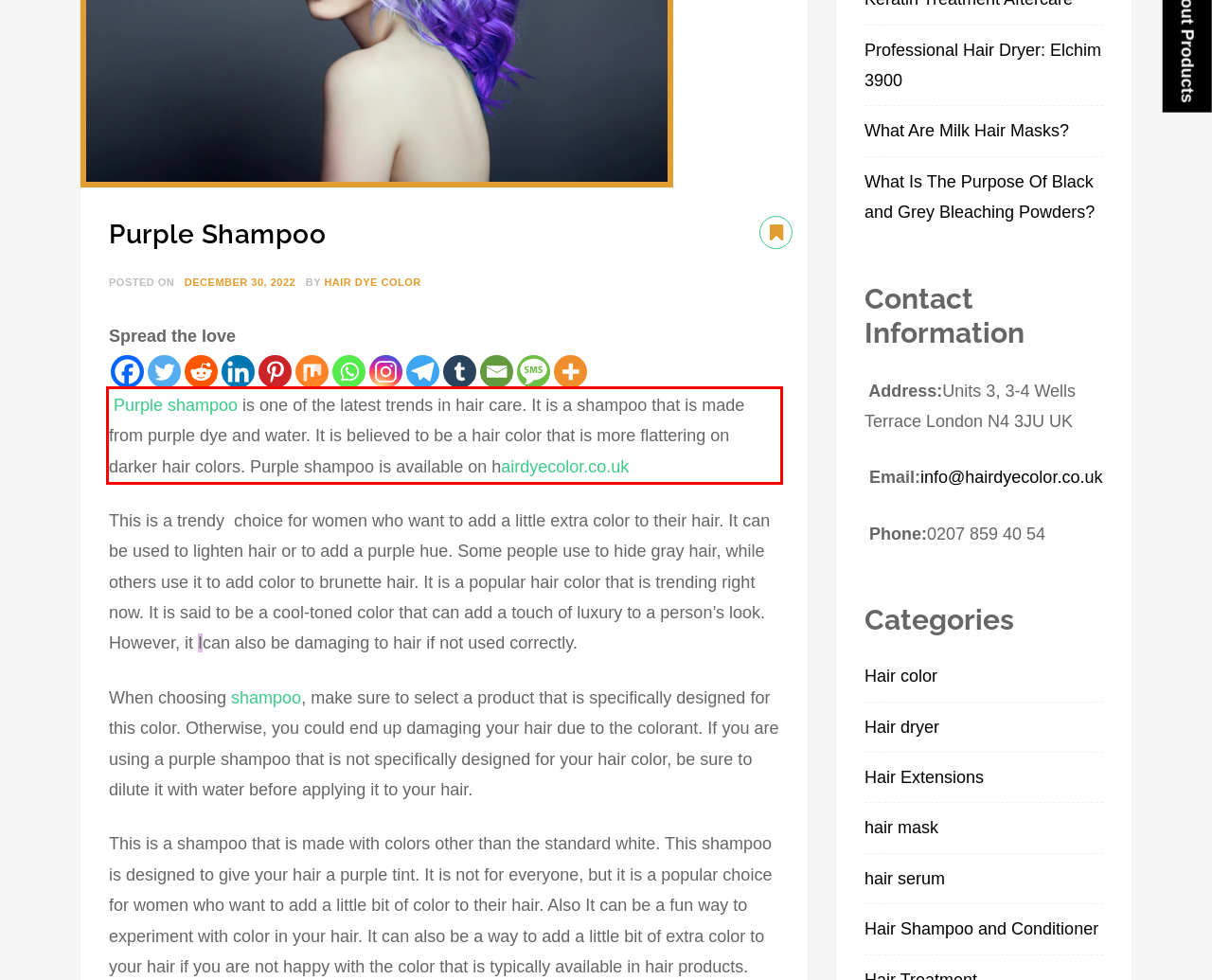Analyze the screenshot of the webpage that features a red bounding box and recognize the text content enclosed within this red bounding box.

Purple shampoo is one of the latest trends in hair care. It is a shampoo that is made from purple dye and water. It is believed to be a hair color that is more flattering on darker hair colors. Purple shampoo is available on hairdyecolor.co.uk